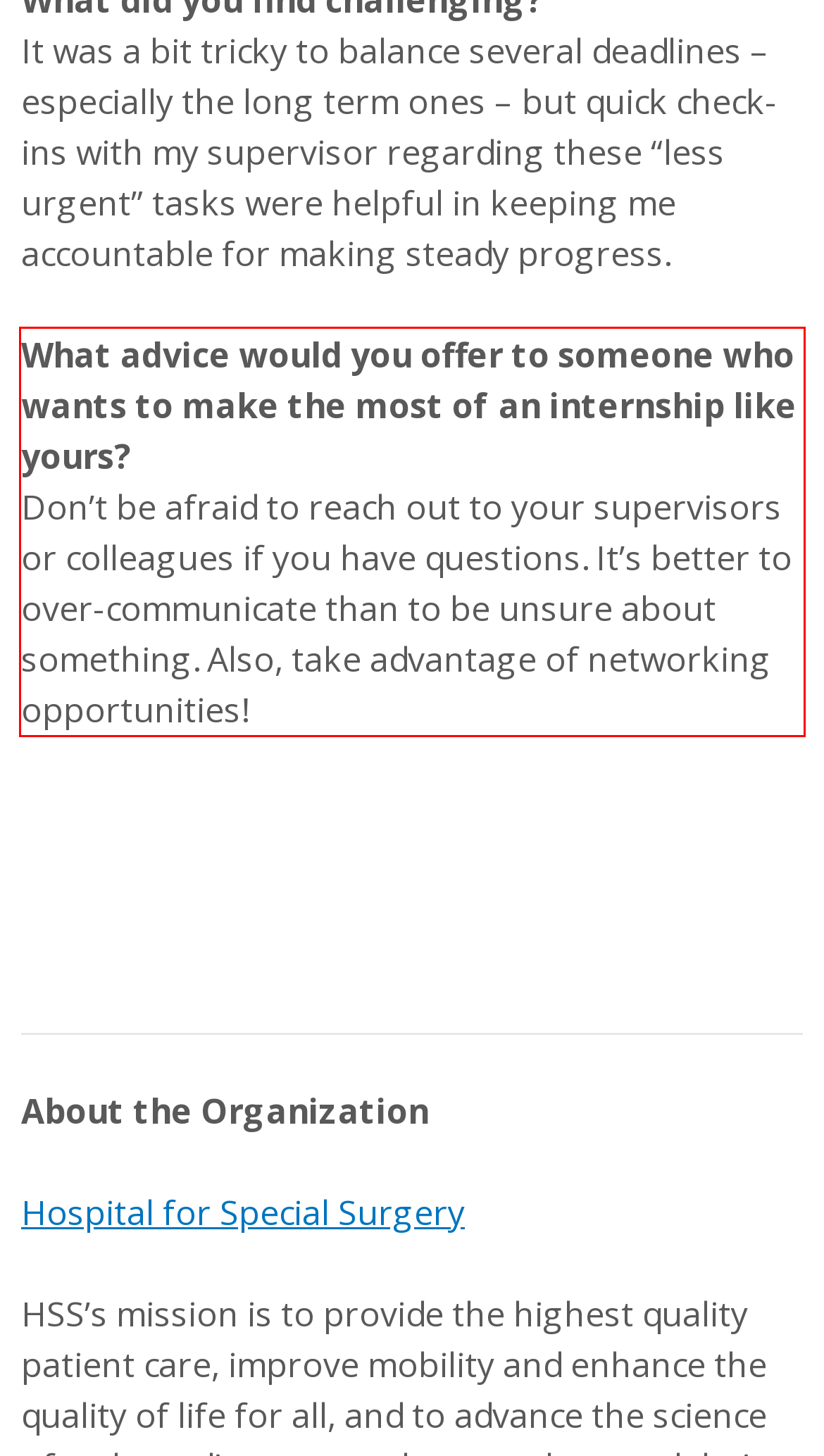In the given screenshot, locate the red bounding box and extract the text content from within it.

What advice would you offer to someone who wants to make the most of an internship like yours? Don’t be afraid to reach out to your supervisors or colleagues if you have questions. It’s better to over-communicate than to be unsure about something. Also, take advantage of networking opportunities!